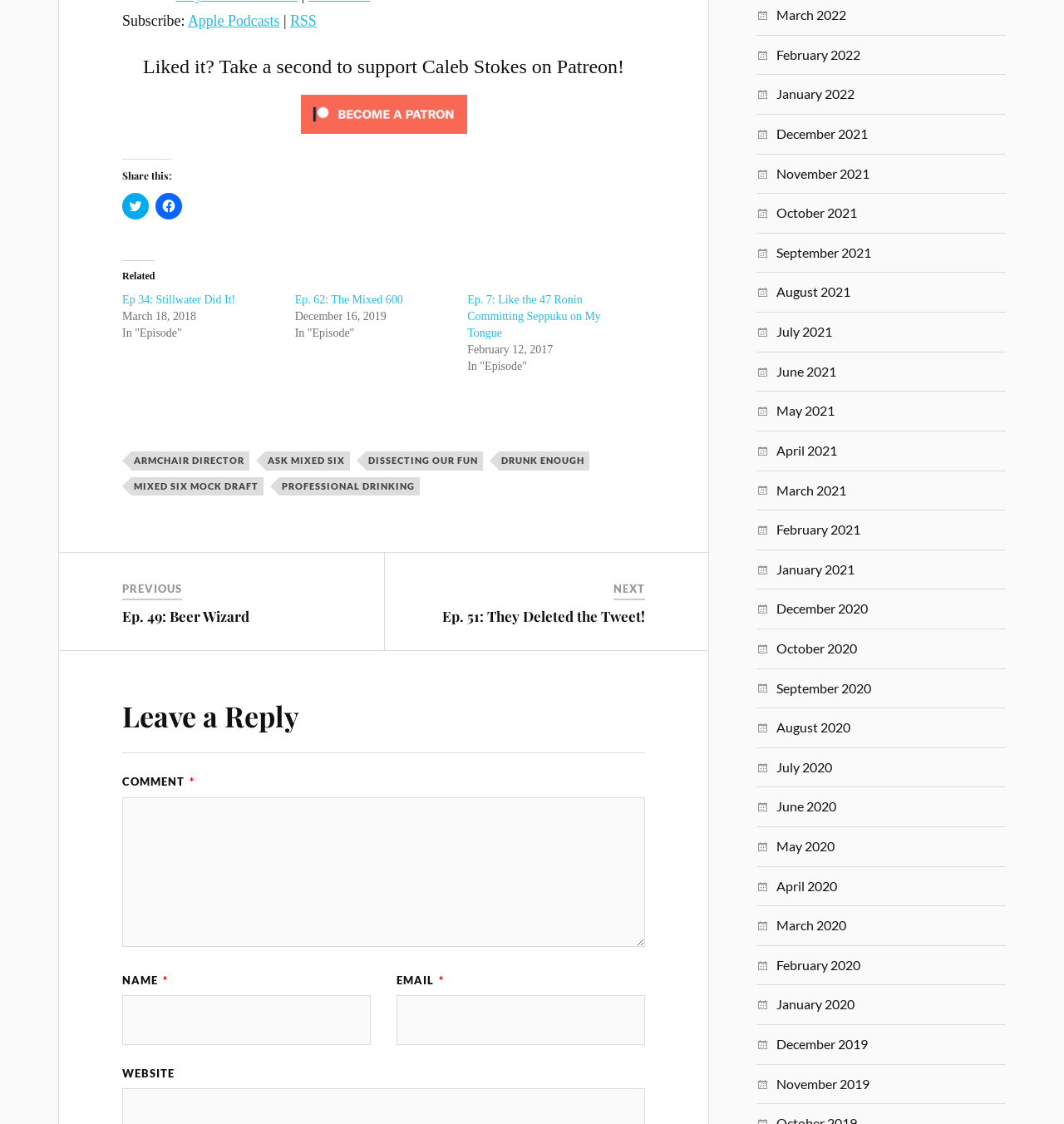Please provide a short answer using a single word or phrase for the question:
How can users support the creator?

Patreon